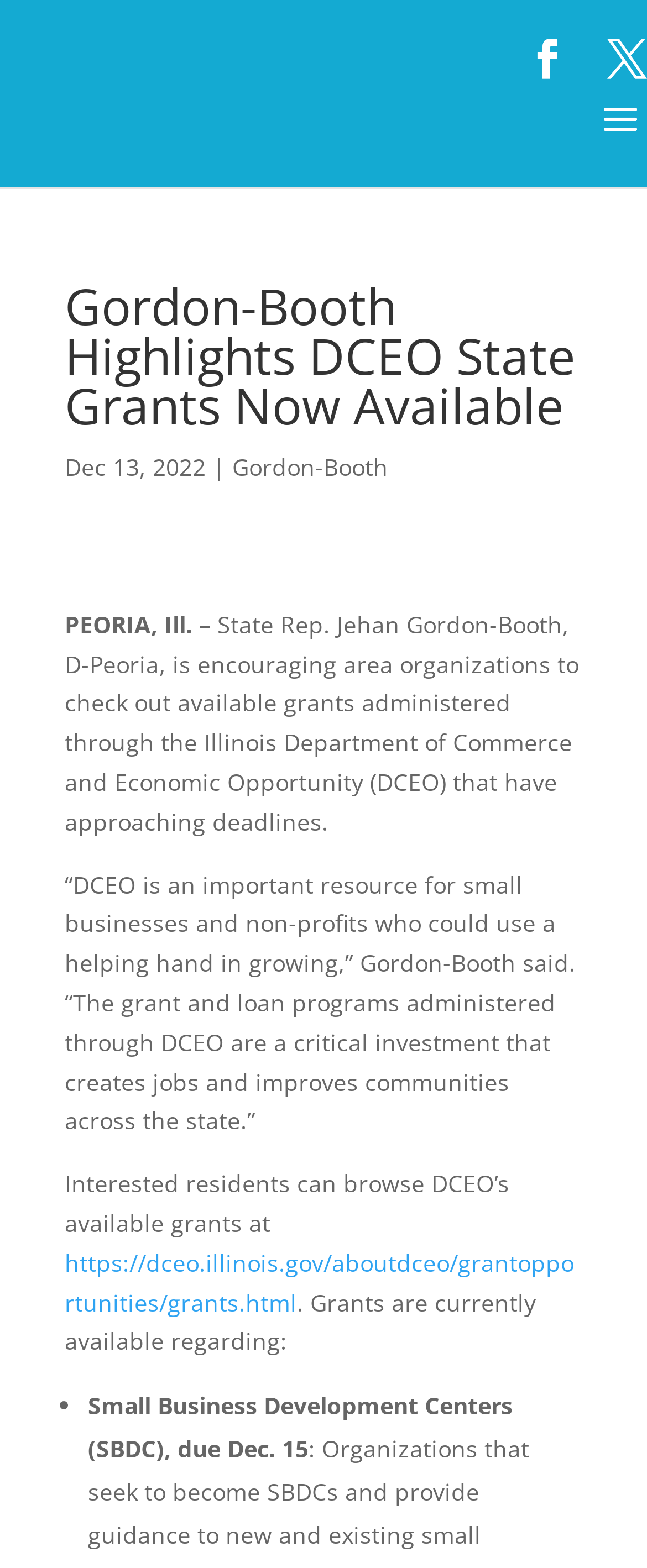What is the deadline for Small Business Development Centers (SBDC) grants?
Give a one-word or short phrase answer based on the image.

Dec. 15